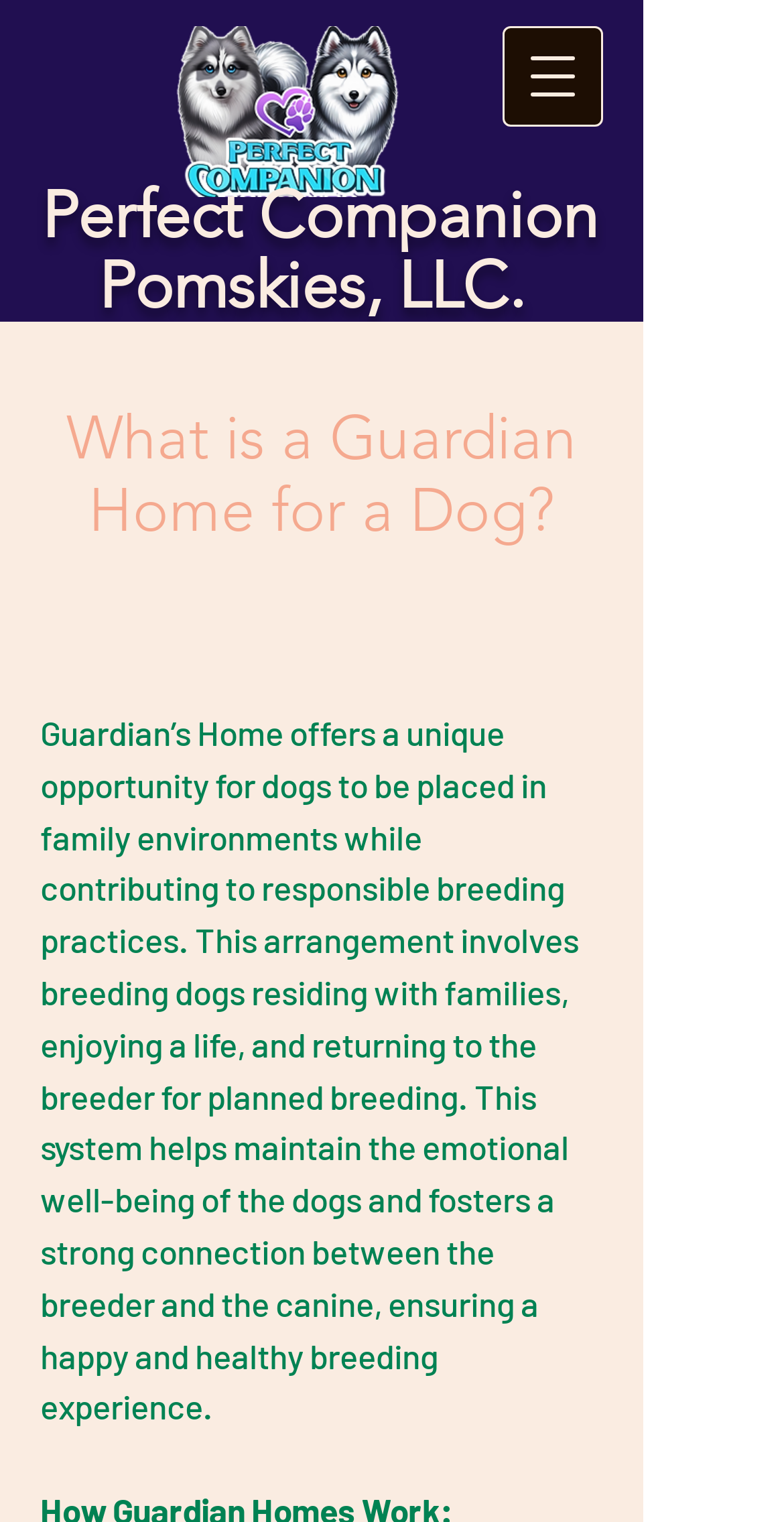Determine the bounding box for the UI element that matches this description: "ompanion Pomskies, LLC.".

[0.126, 0.116, 0.763, 0.213]